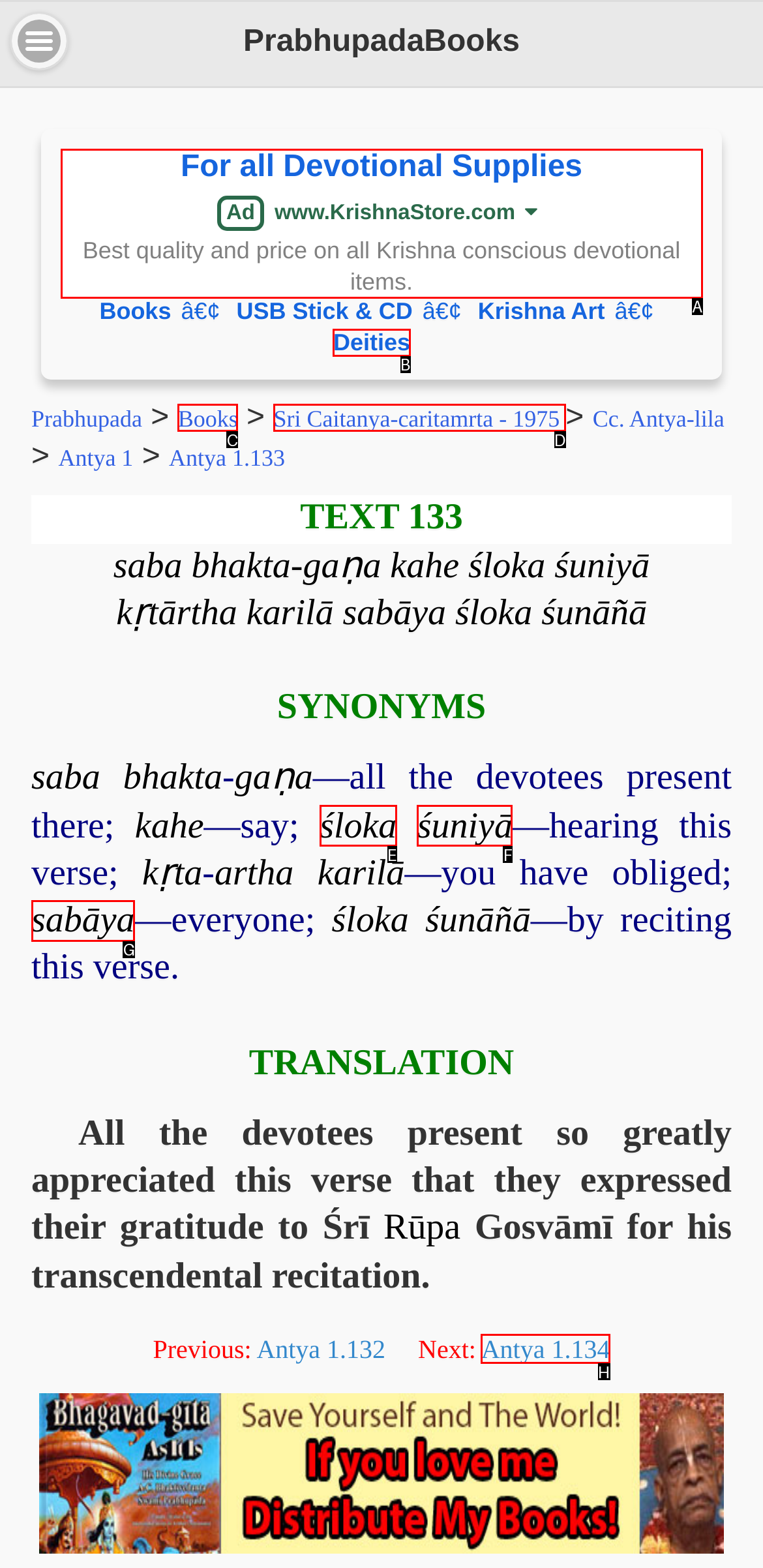Tell me which option best matches this description: Sri Caitanya-caritamrta - 1975
Answer with the letter of the matching option directly from the given choices.

D